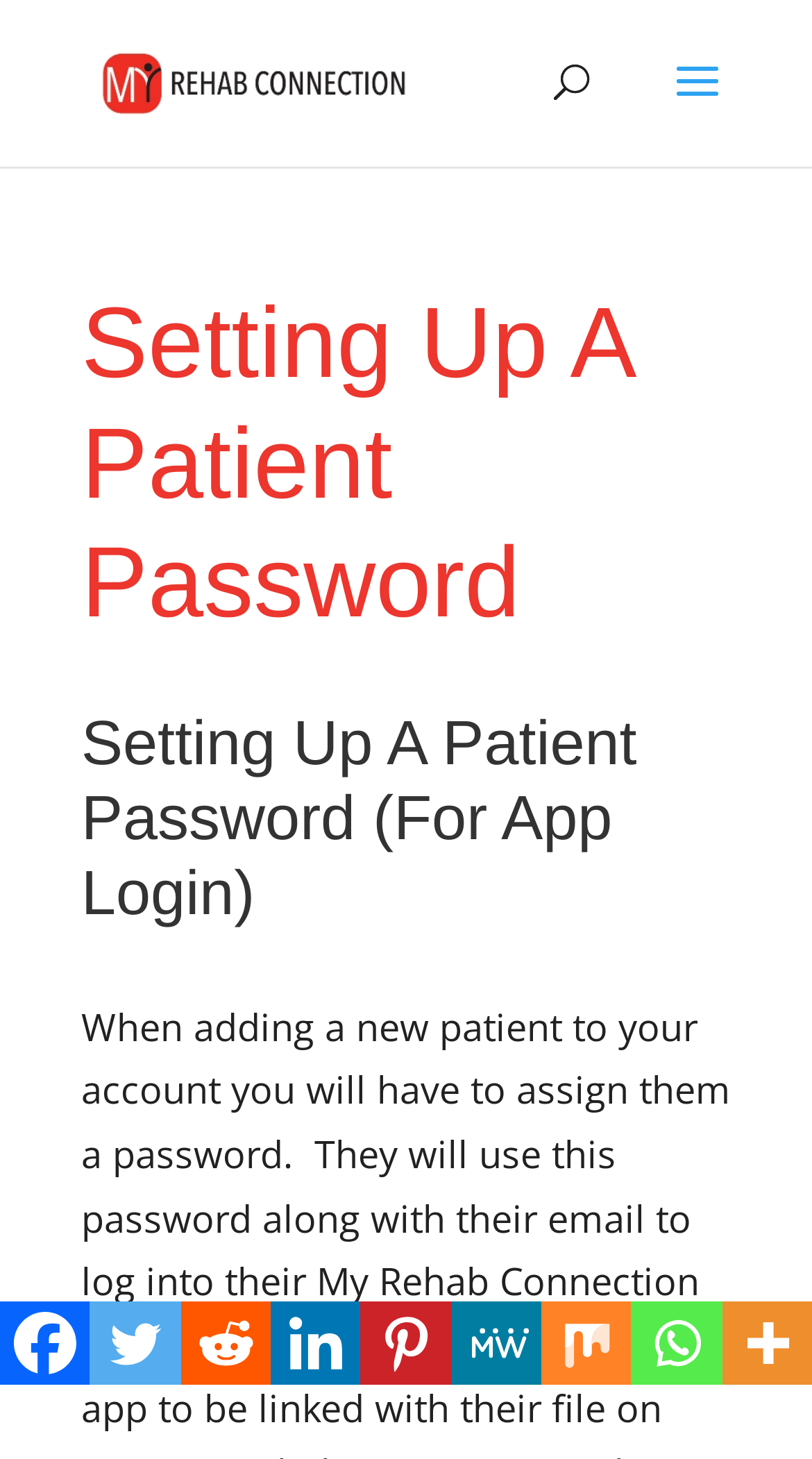Provide a single word or phrase to answer the given question: 
What is the logo of the website?

My Rehab Connection